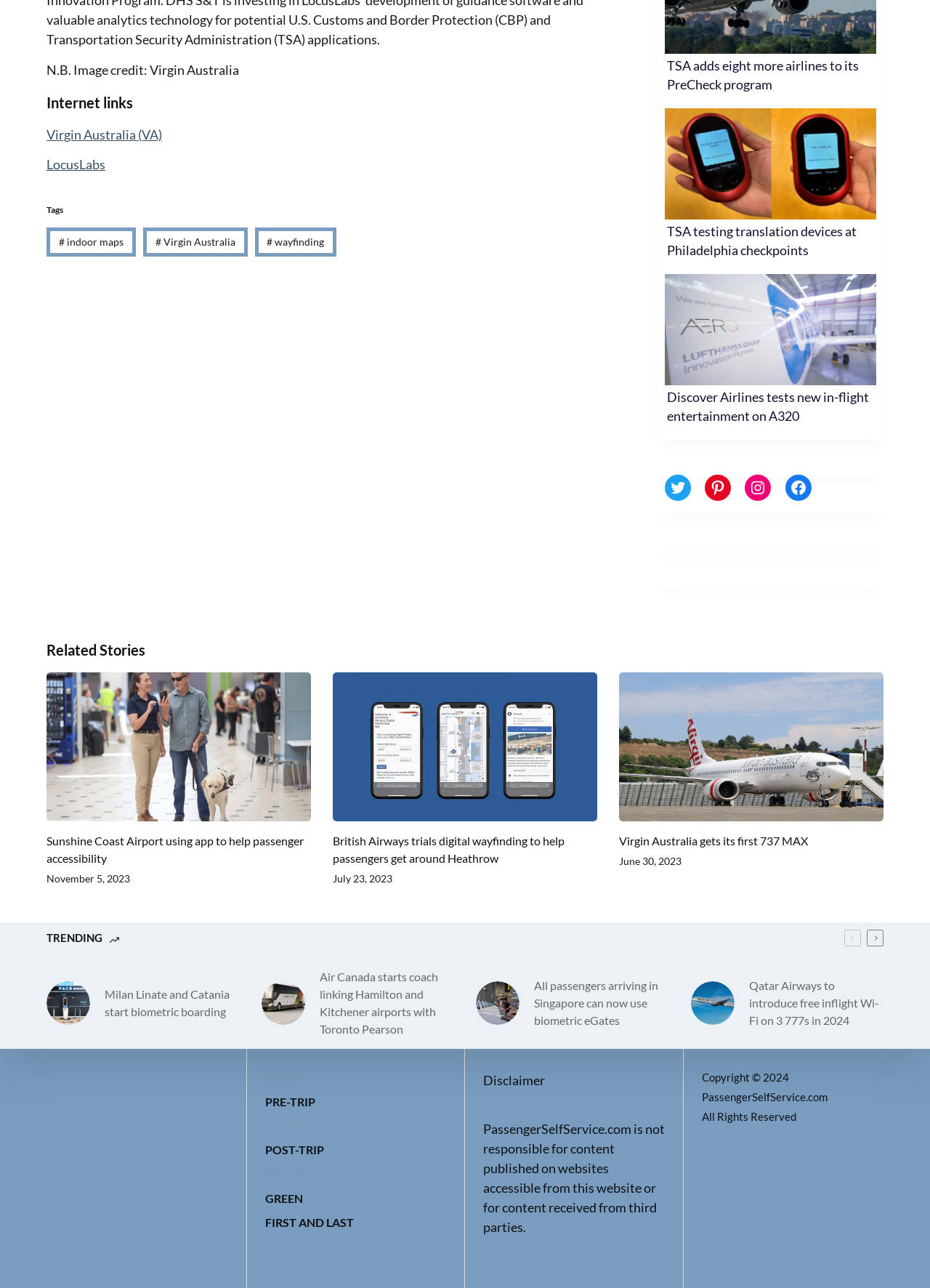Locate the bounding box coordinates of the clickable area to execute the instruction: "Follow the link to Twitter". Provide the coordinates as four float numbers between 0 and 1, represented as [left, top, right, bottom].

[0.715, 0.369, 0.743, 0.389]